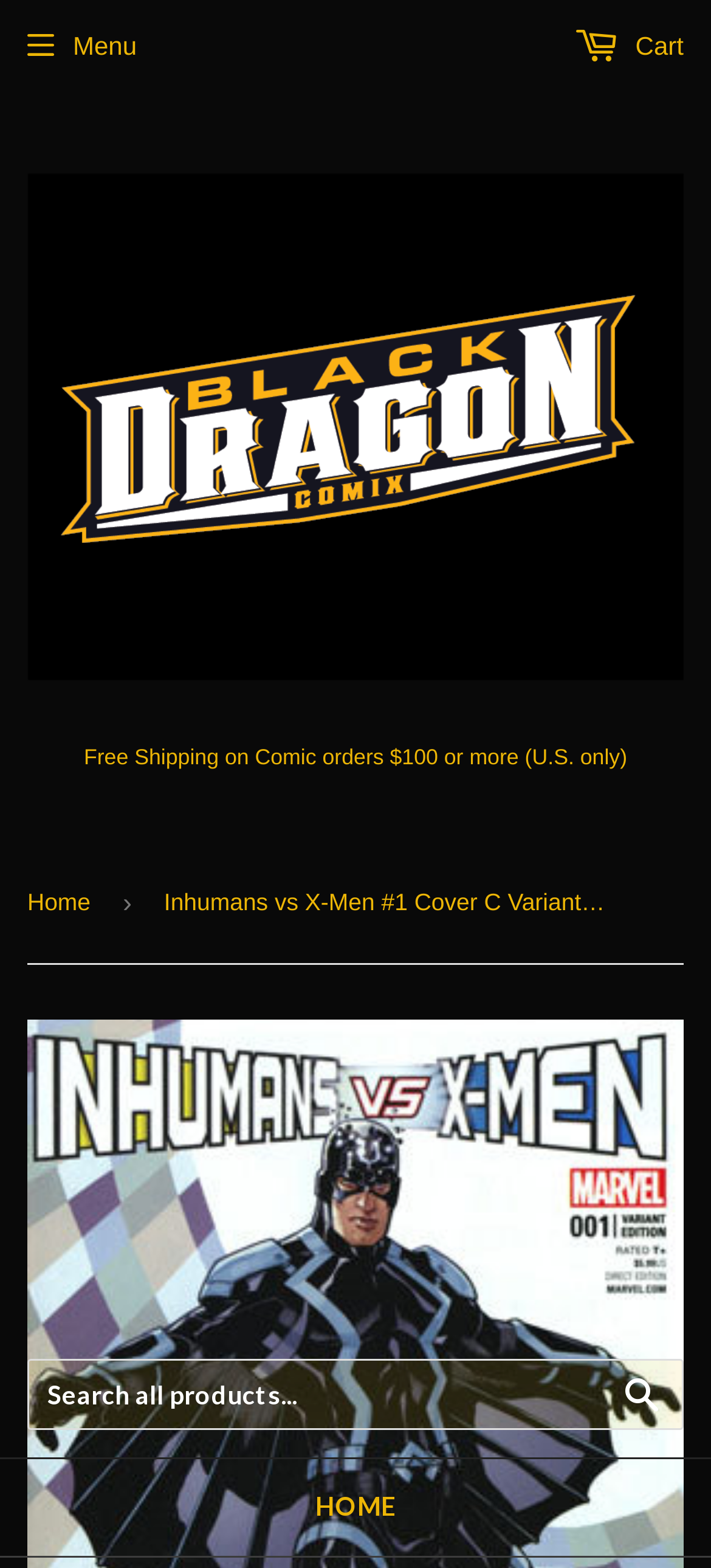Based on the element description, predict the bounding box coordinates (top-left x, top-left y, bottom-right x, bottom-right y) for the UI element in the screenshot: Menu

[0.038, 0.004, 0.461, 0.054]